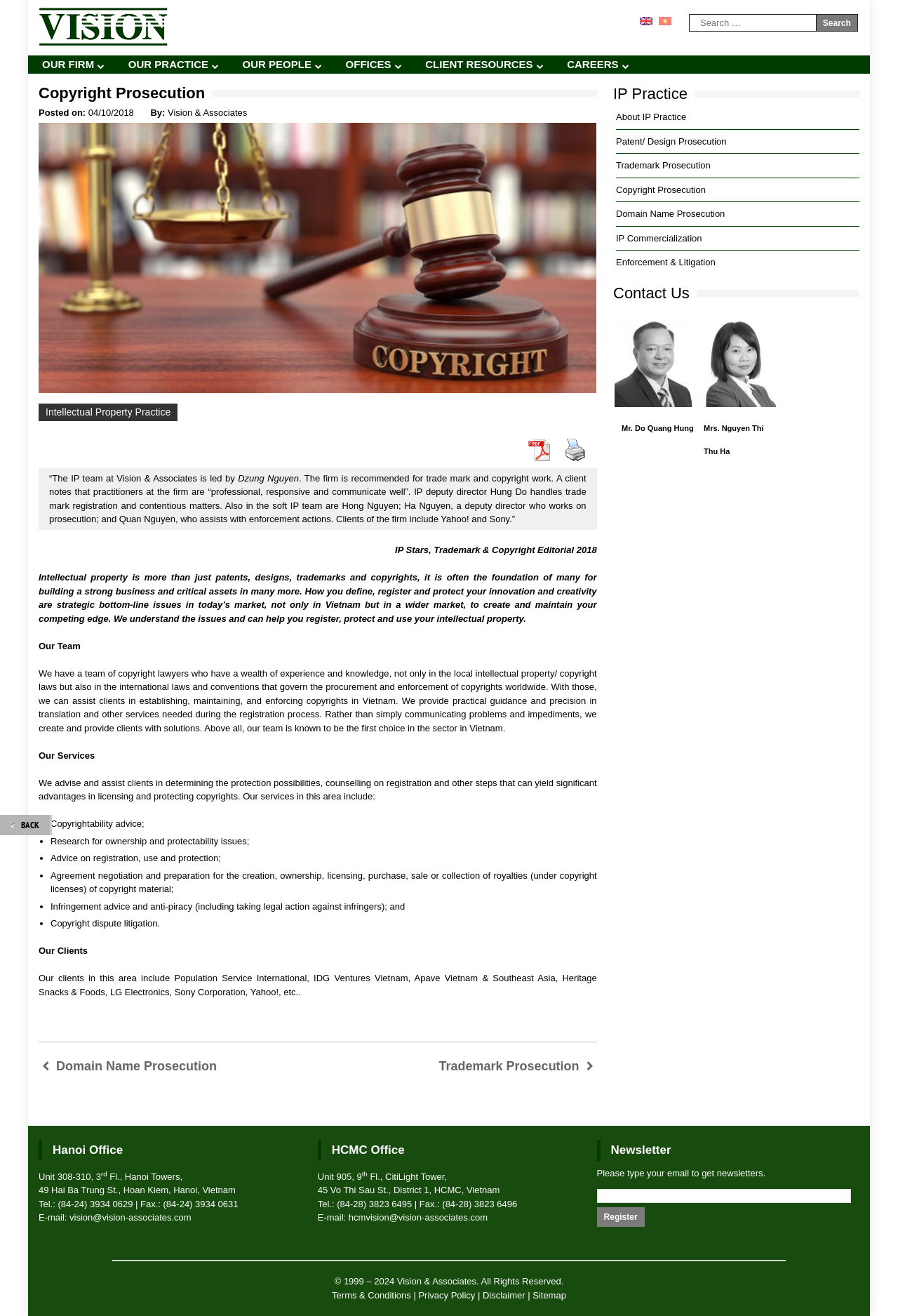What is the topic of the article?
Refer to the image and provide a one-word or short phrase answer.

Copyright Prosecution